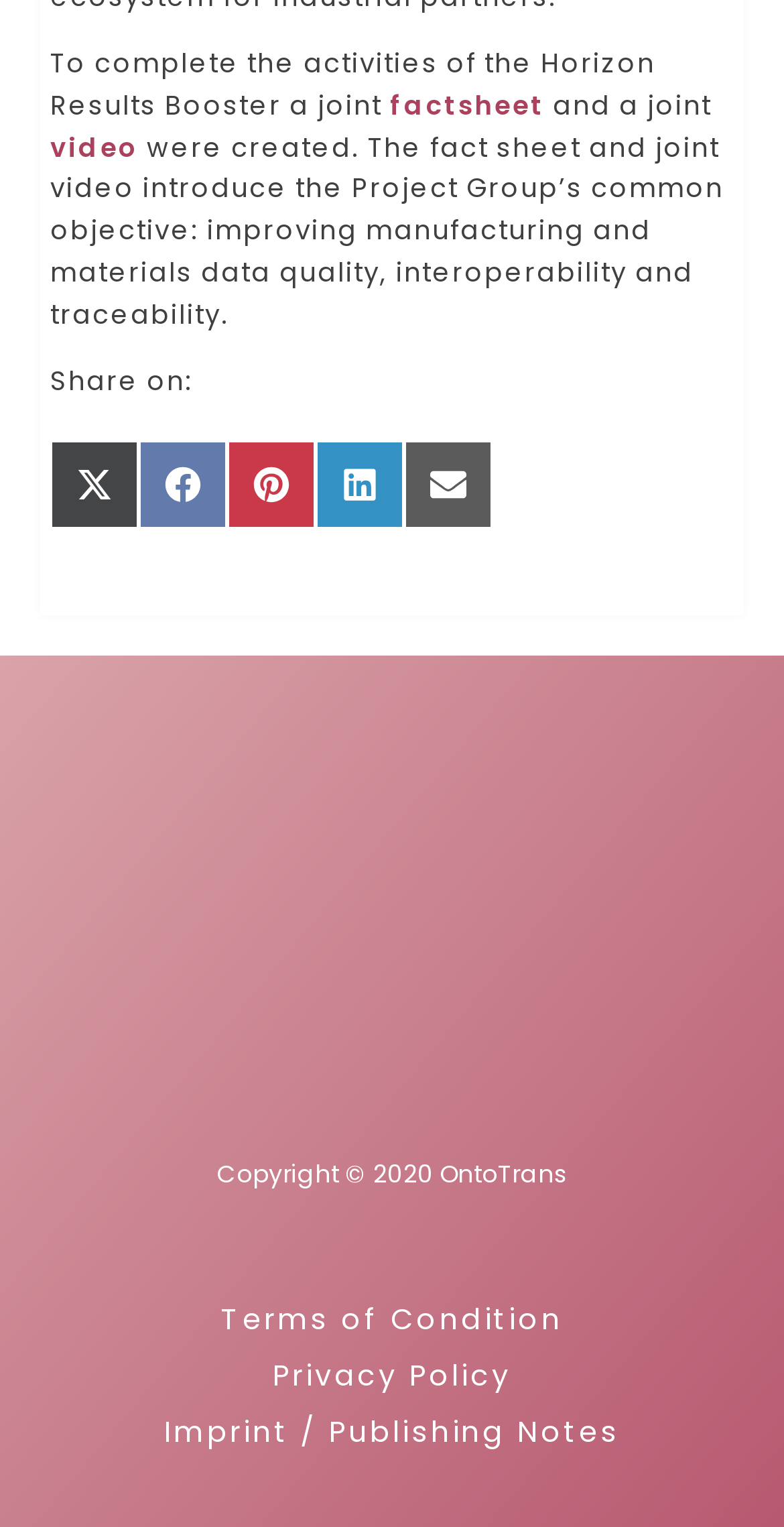What are the three types of notes provided at the bottom of the webpage?
Please provide a detailed and comprehensive answer to the question.

At the bottom of the webpage, there are three types of notes provided, including Terms of Condition, Privacy Policy, and Imprint / Publishing Notes.